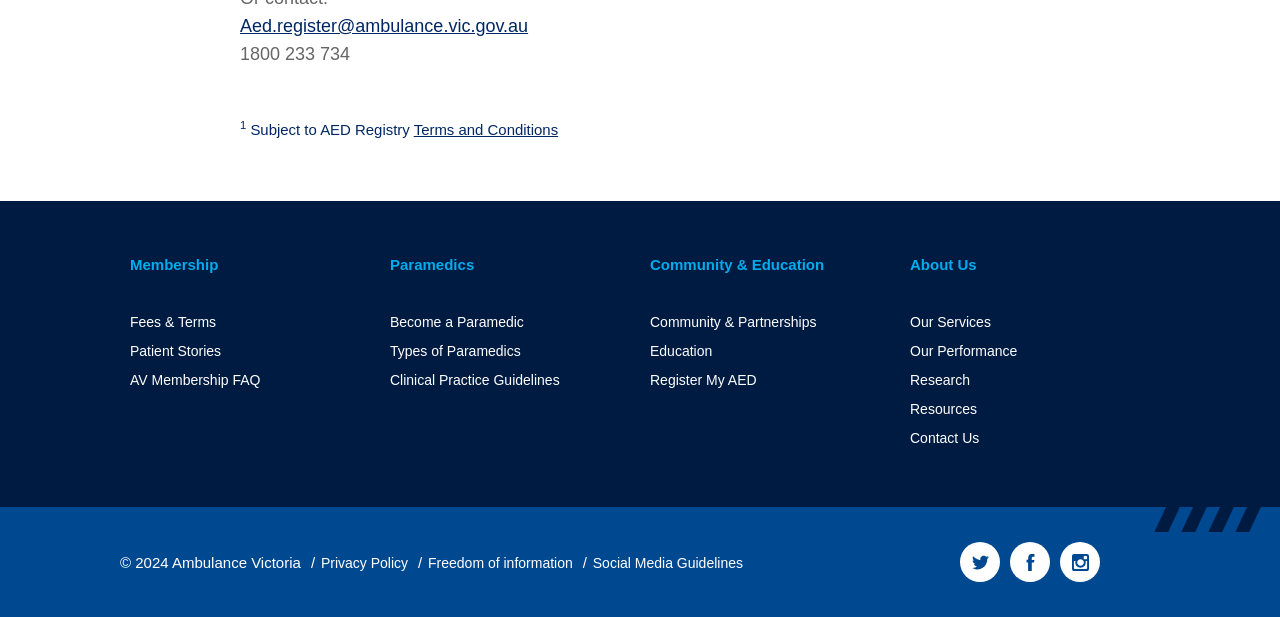Determine the bounding box coordinates for the clickable element required to fulfill the instruction: "Check the 'Privacy Policy'". Provide the coordinates as four float numbers between 0 and 1, i.e., [left, top, right, bottom].

[0.251, 0.899, 0.319, 0.925]